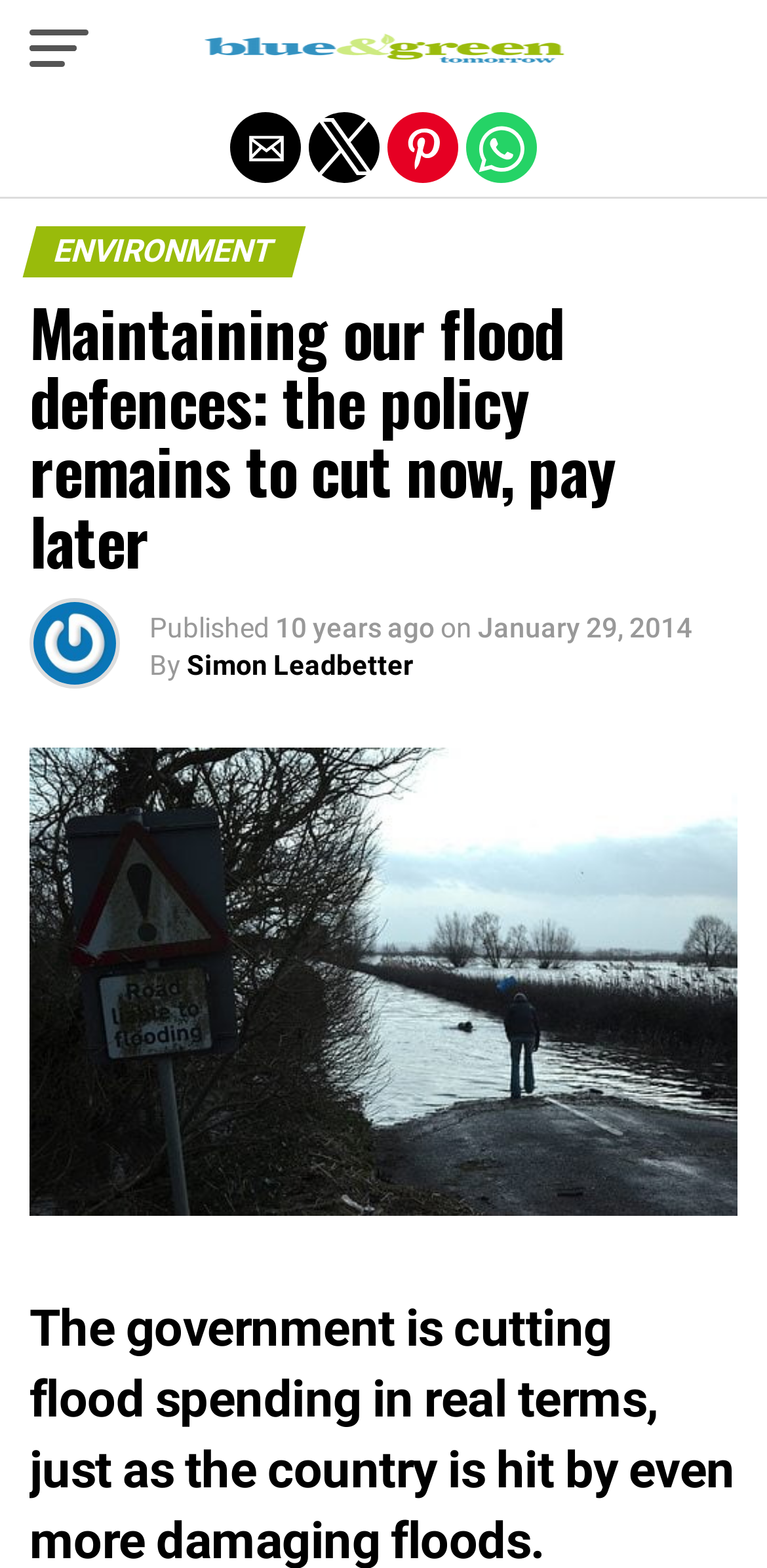Who is the author of the article?
Based on the visual content, answer with a single word or a brief phrase.

Simon Leadbetter